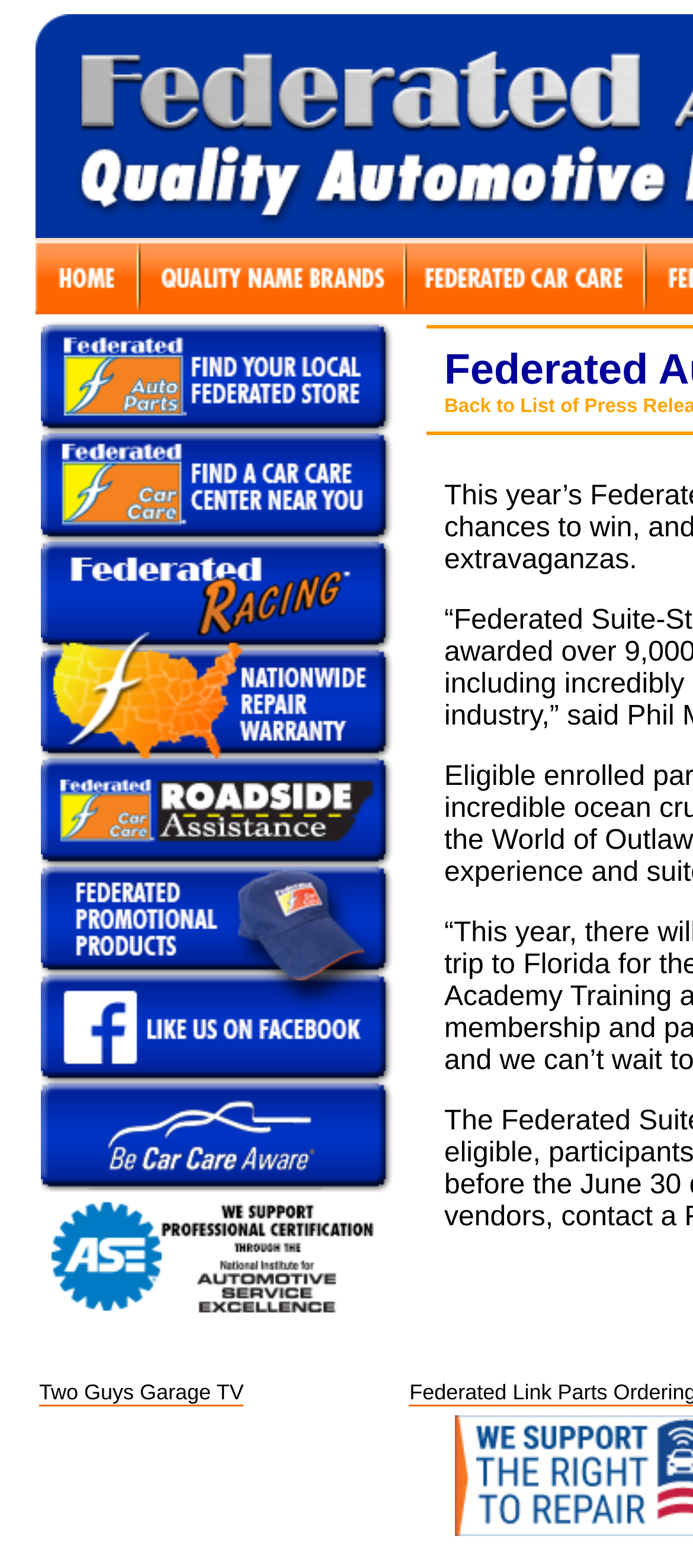What is the text of the link in the second column?
Look at the image and answer the question with a single word or phrase.

Two Guys Garage TV